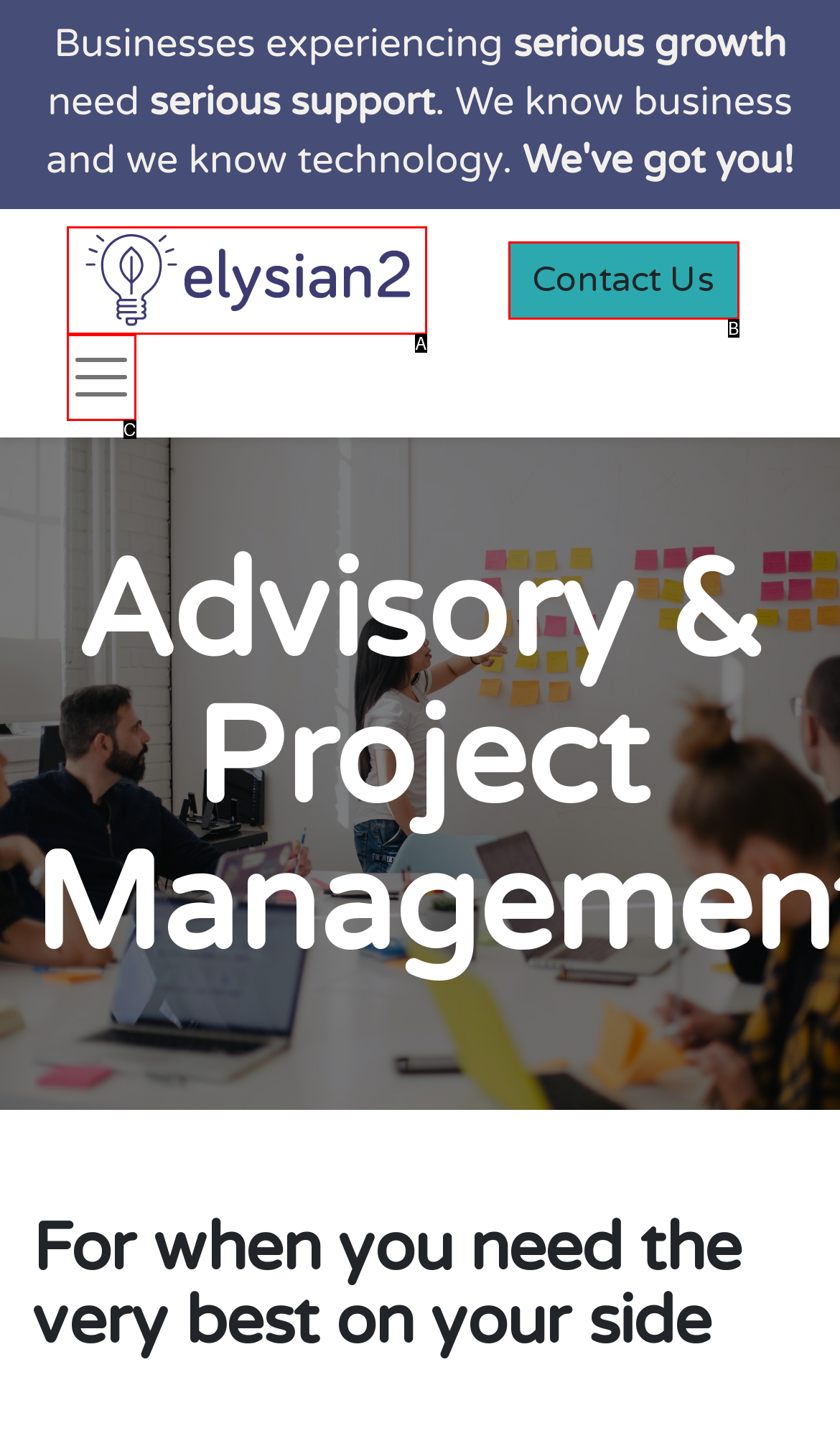Using the description: Contact Us, find the HTML element that matches it. Answer with the letter of the chosen option.

B